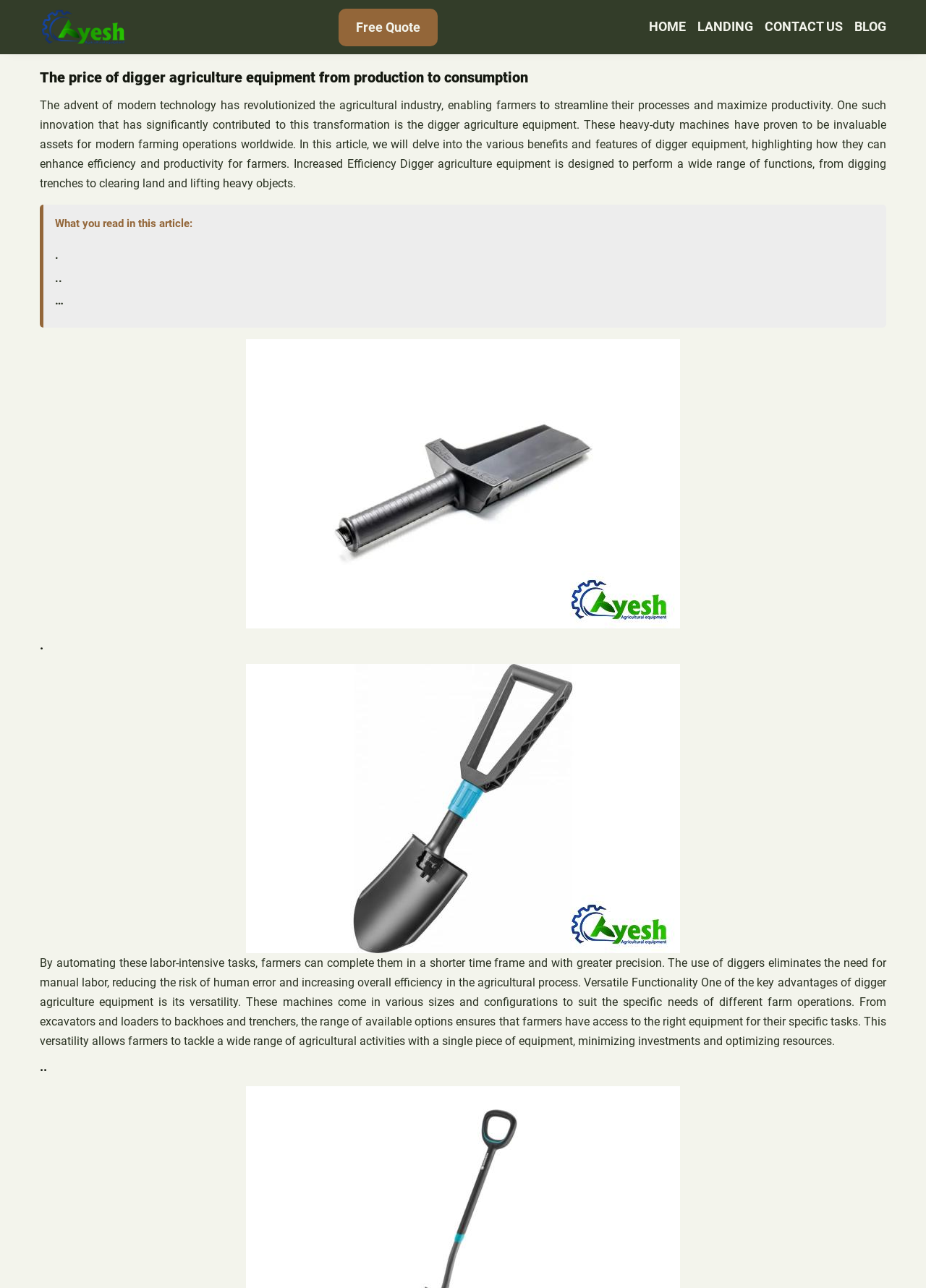Extract the main title from the webpage.

The price of digger agriculture equipment from production to consumption